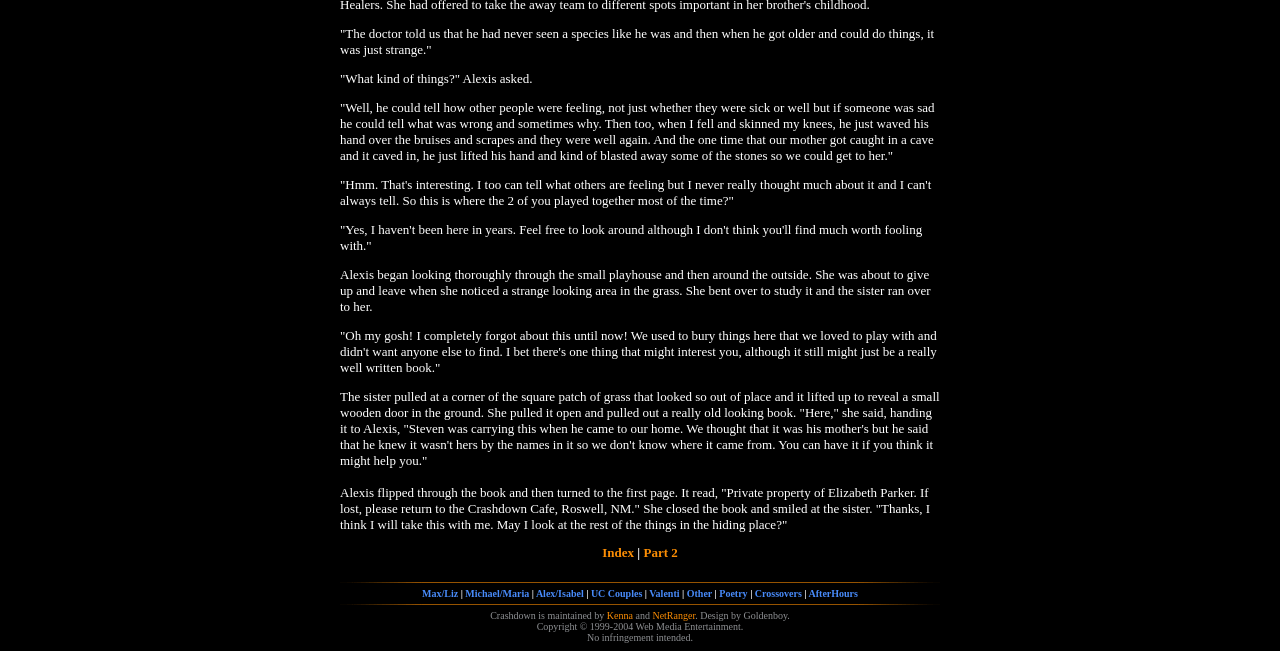Please reply to the following question with a single word or a short phrase:
What is the name of the book mentioned in the story?

Private property of Elizabeth Parker